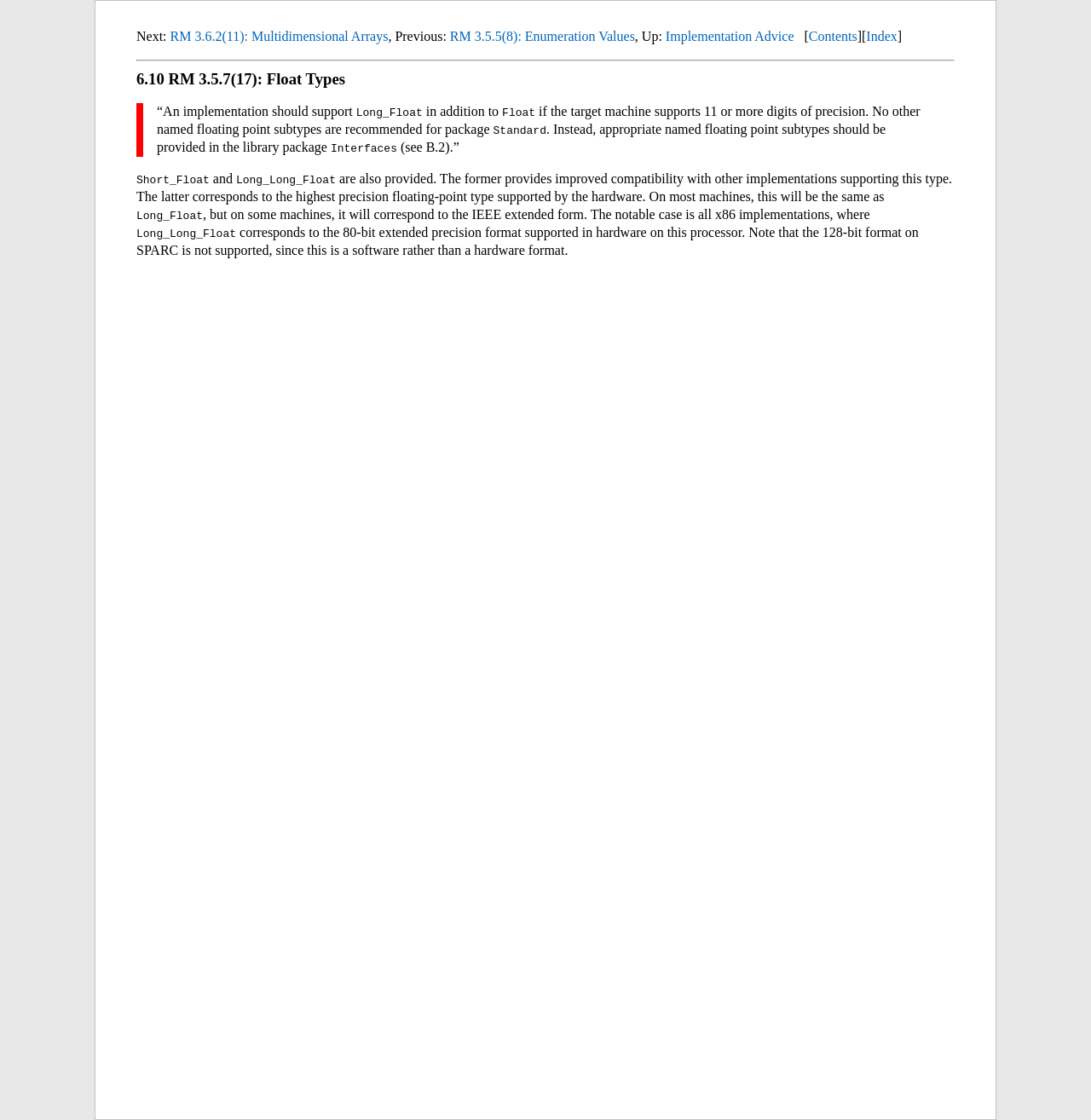What is the purpose of the Long_Long_Float type?
Use the information from the screenshot to give a comprehensive response to the question.

I found the answer by reading the text that describes the Long_Long_Float type, which states that it 'corresponds to the highest precision floating-point type supported by the hardware'.